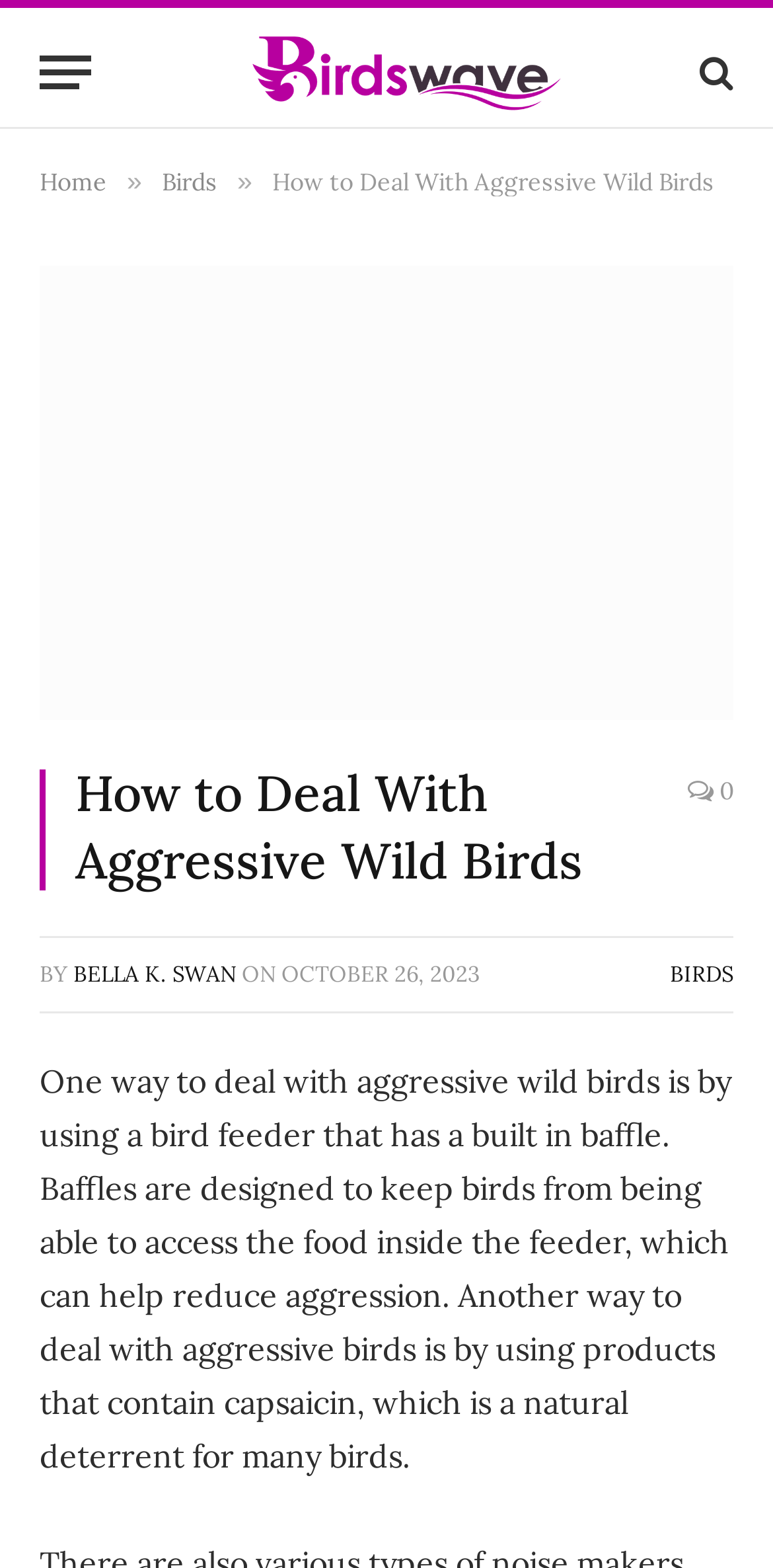Locate the bounding box coordinates of the segment that needs to be clicked to meet this instruction: "Explore the 'BIRDS' category".

[0.867, 0.612, 0.949, 0.63]